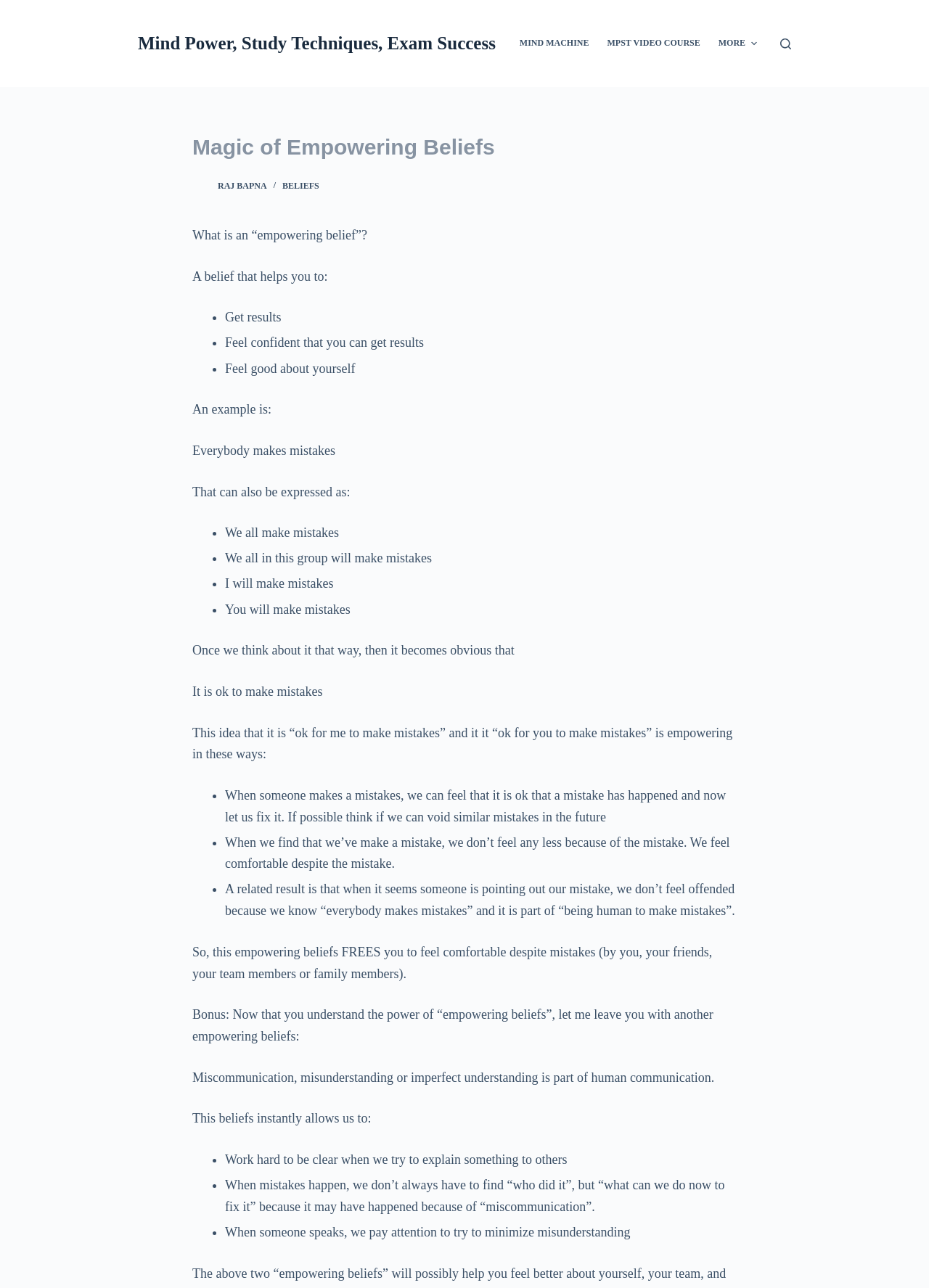Give the bounding box coordinates for the element described by: "Mind Machine".

[0.549, 0.0, 0.644, 0.068]